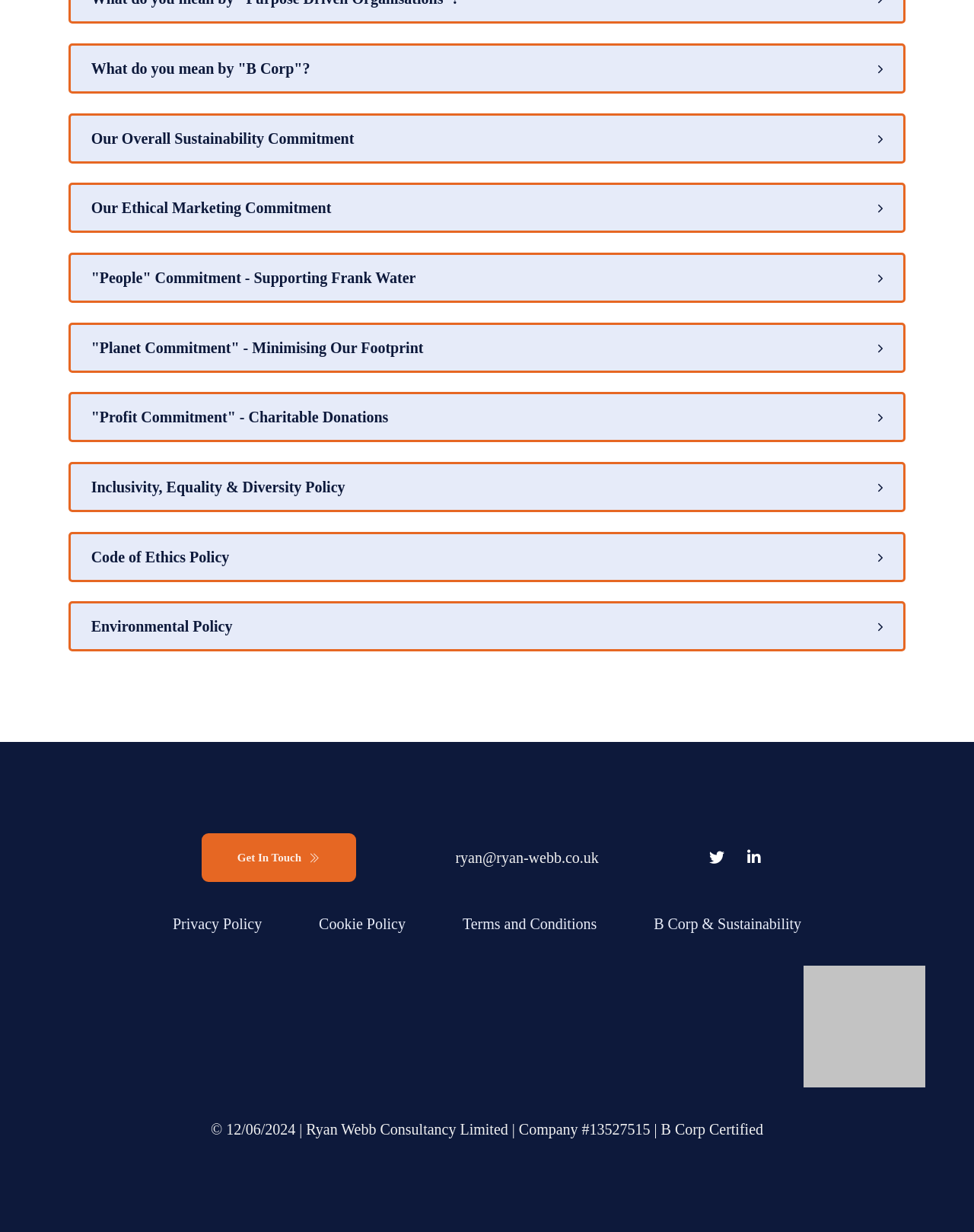Find the bounding box coordinates of the clickable region needed to perform the following instruction: "Learn about the company's sustainability commitment". The coordinates should be provided as four float numbers between 0 and 1, i.e., [left, top, right, bottom].

[0.093, 0.046, 0.902, 0.065]